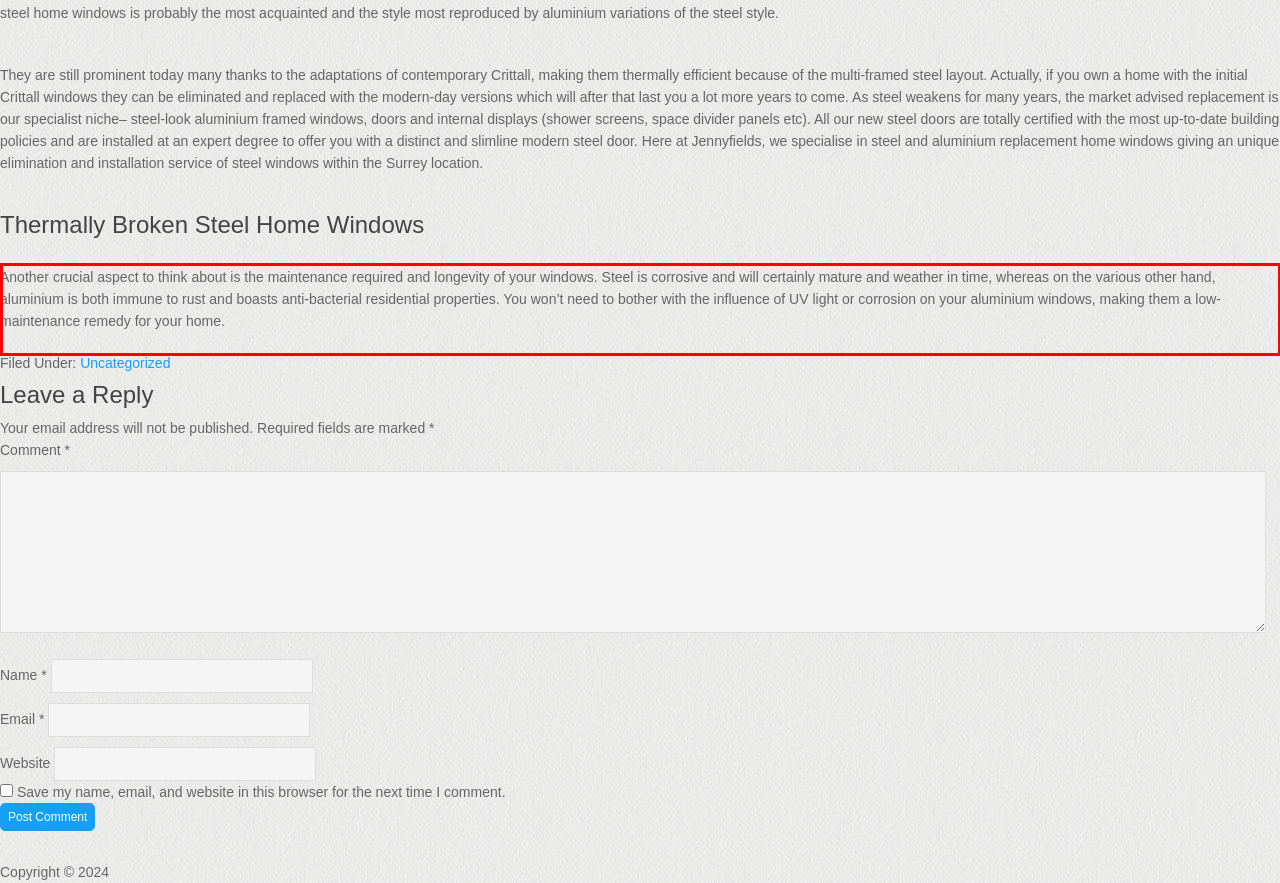Examine the webpage screenshot and use OCR to obtain the text inside the red bounding box.

Another crucial aspect to think about is the maintenance required and longevity of your windows. Steel is corrosive and will certainly mature and weather in time, whereas on the various other hand, aluminium is both immune to rust and boasts anti-bacterial residential properties. You won’t need to bother with the influence of UV light or corrosion on your aluminium windows, making them a low-maintenance remedy for your home.